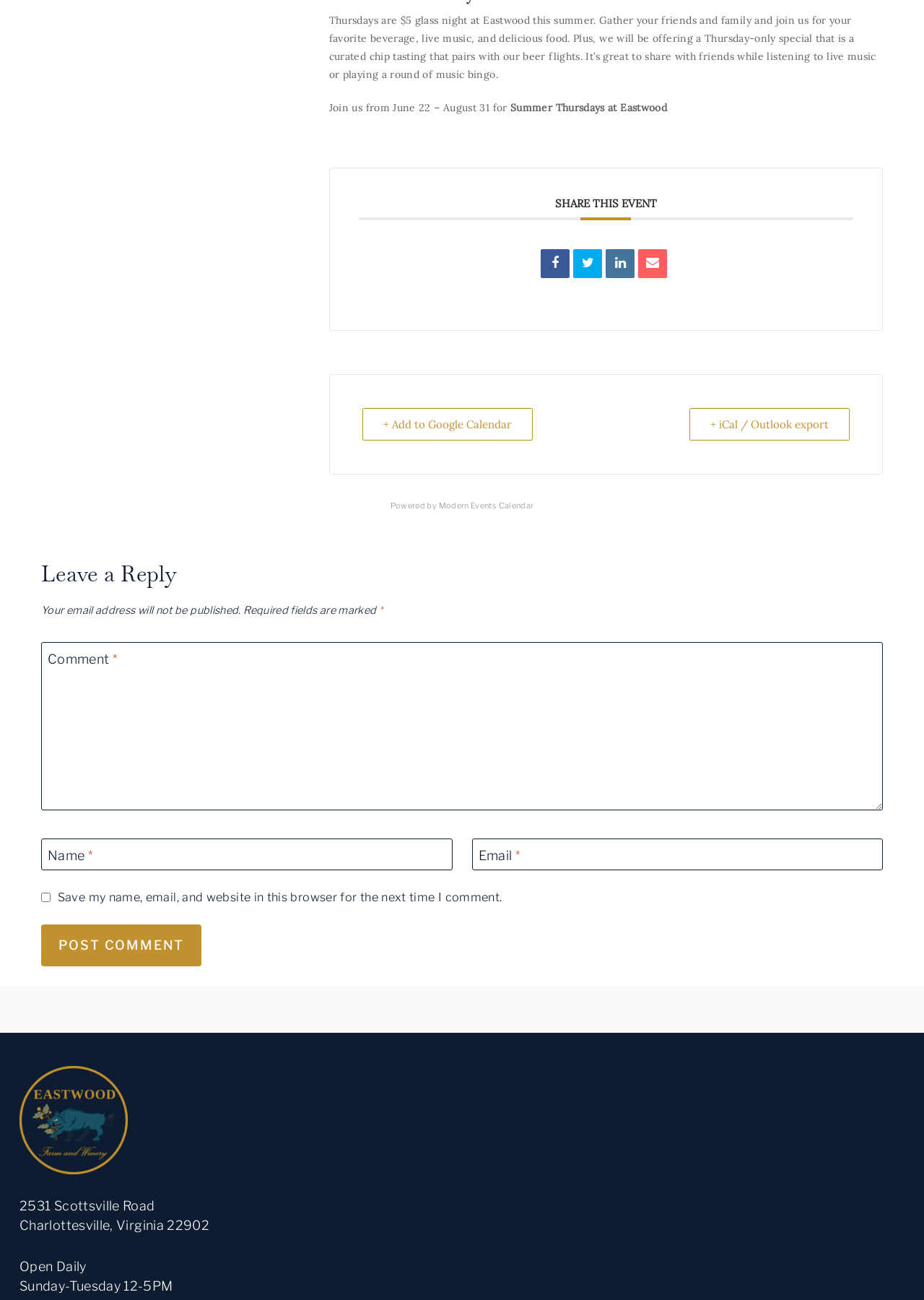Determine the bounding box coordinates of the element's region needed to click to follow the instruction: "Leave a comment". Provide these coordinates as four float numbers between 0 and 1, formatted as [left, top, right, bottom].

[0.045, 0.494, 0.955, 0.623]